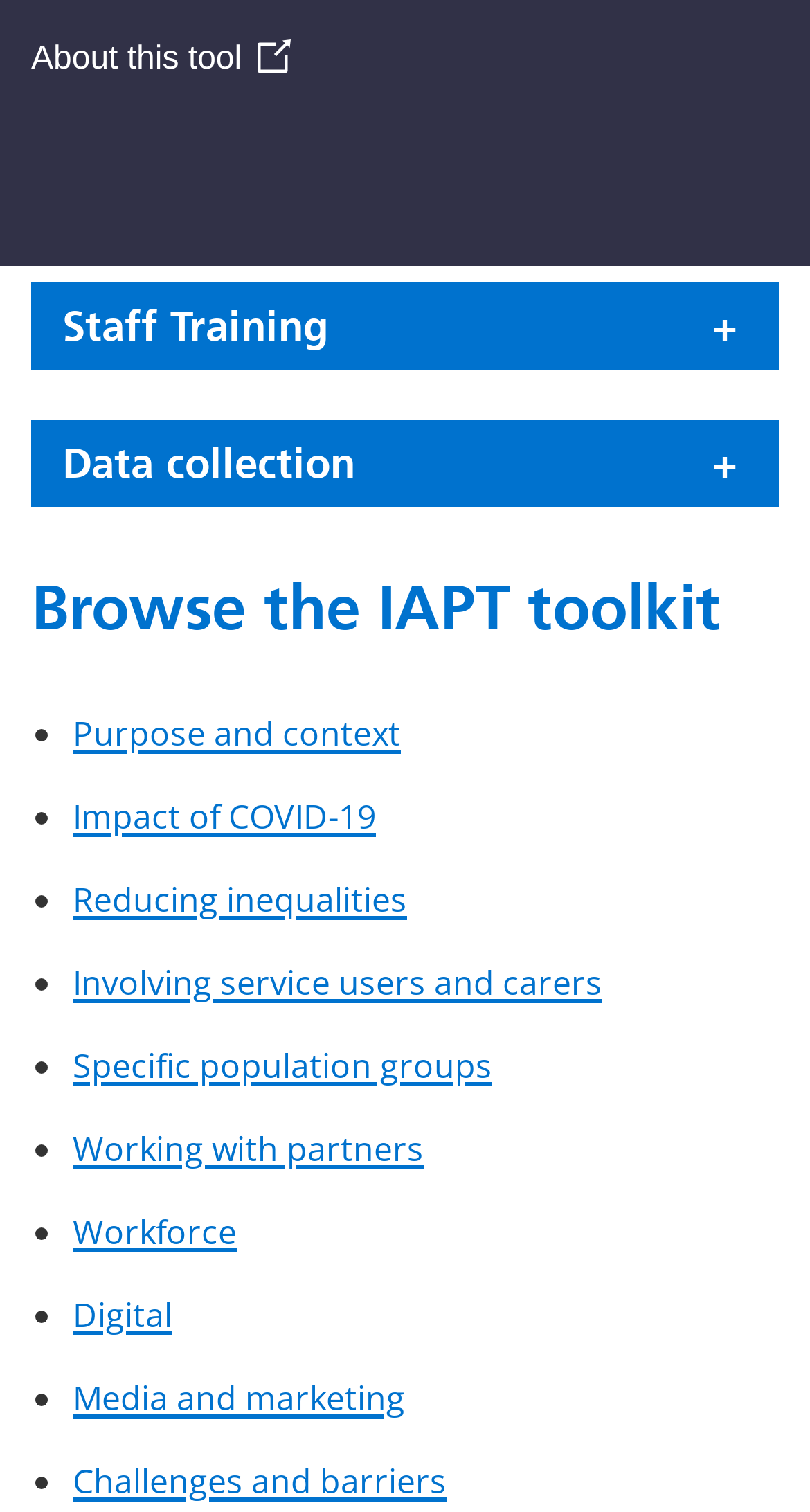Could you find the bounding box coordinates of the clickable area to complete this instruction: "Browse the IAPT toolkit"?

[0.038, 0.379, 0.962, 0.425]